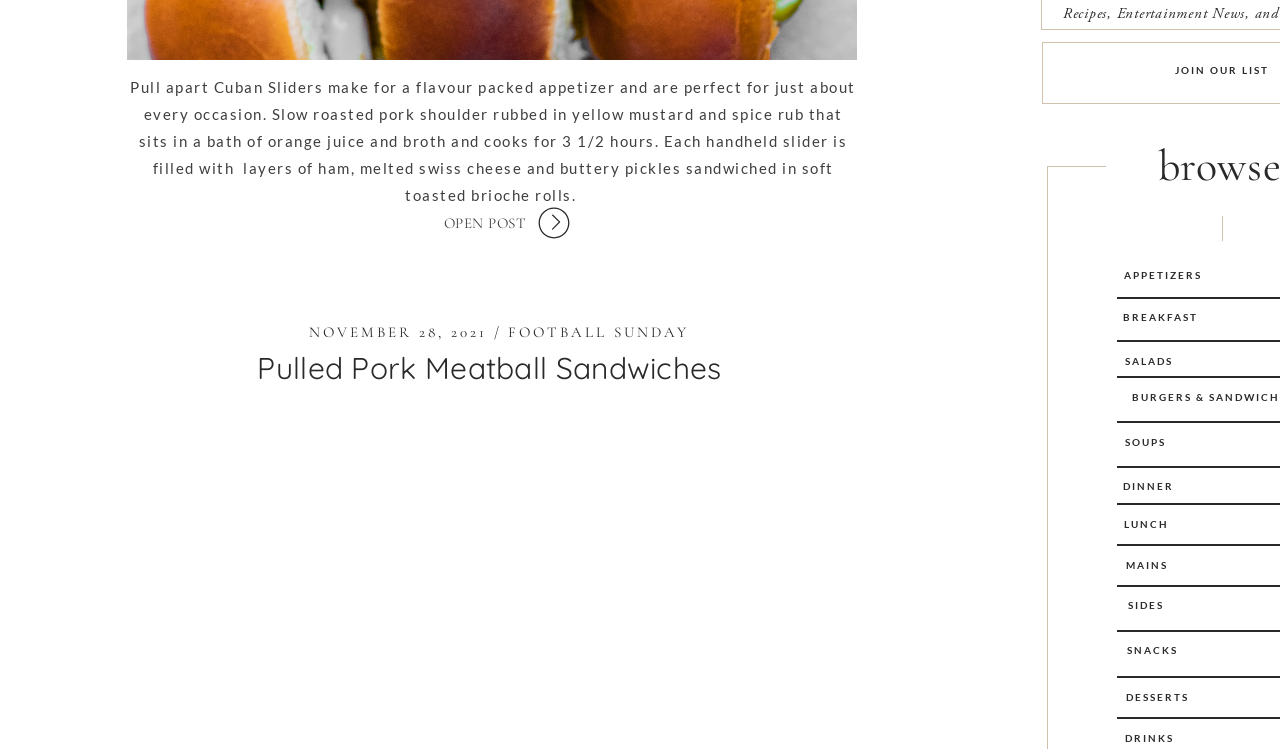Refer to the element description Football Sunday and identify the corresponding bounding box in the screenshot. Format the coordinates as (top-left x, top-left y, bottom-right x, bottom-right y) with values in the range of 0 to 1.

[0.397, 0.431, 0.538, 0.455]